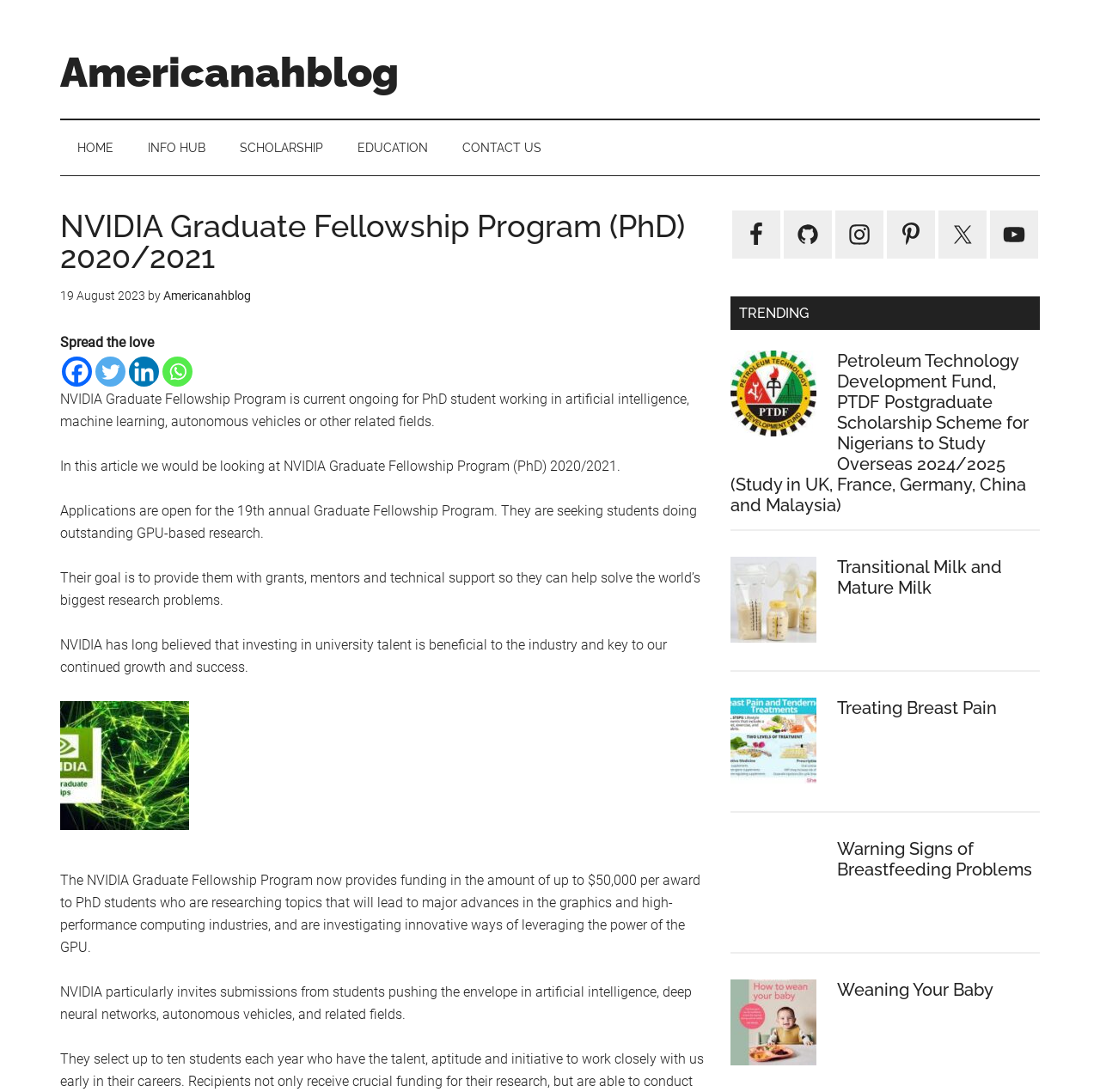What is the name of the blog?
Using the information from the image, answer the question thoroughly.

I found the answer by looking at the top-left corner of the webpage, where the blog's name 'Americanahblog' is displayed as a link.